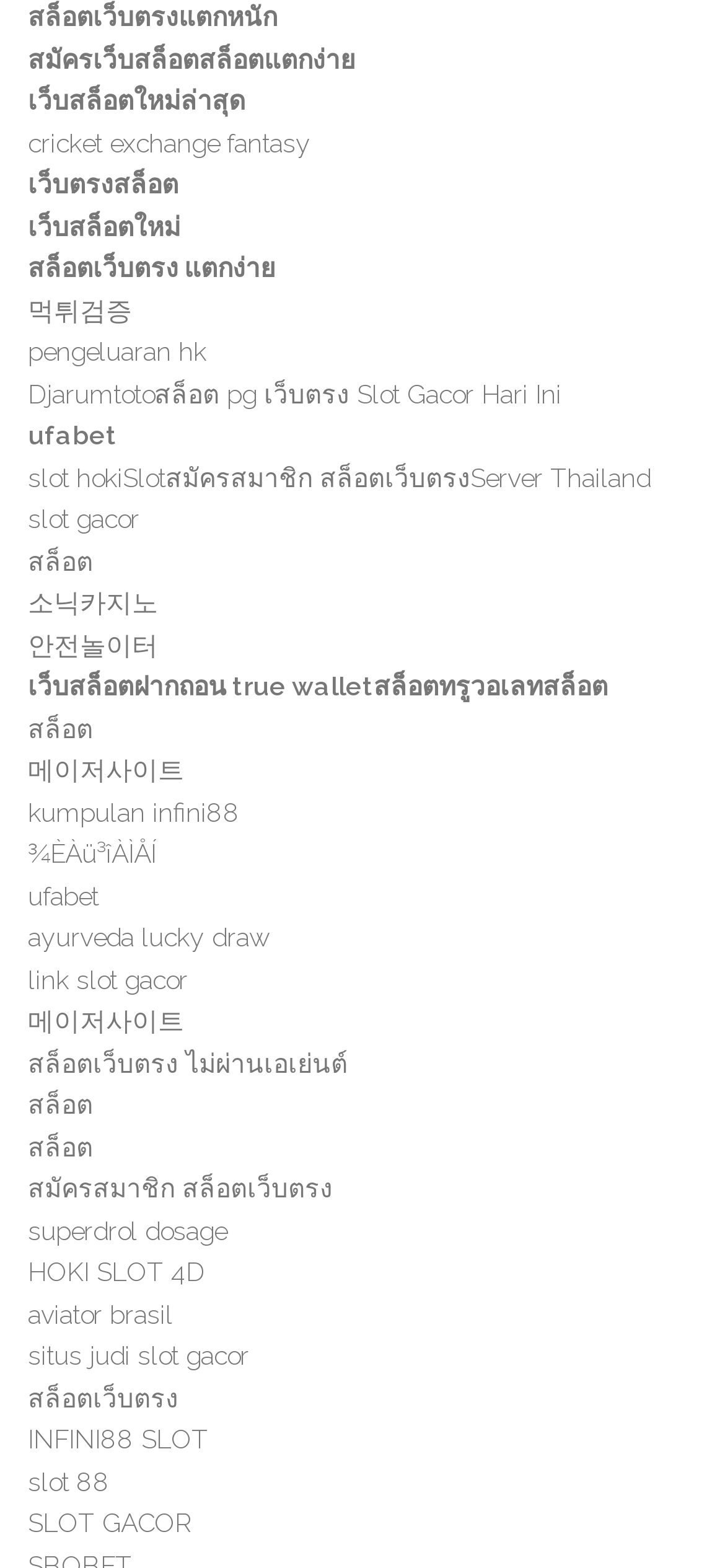What is the first link on the webpage?
Look at the image and respond with a single word or a short phrase.

สล็อตเว็บตรงแตกหนัก